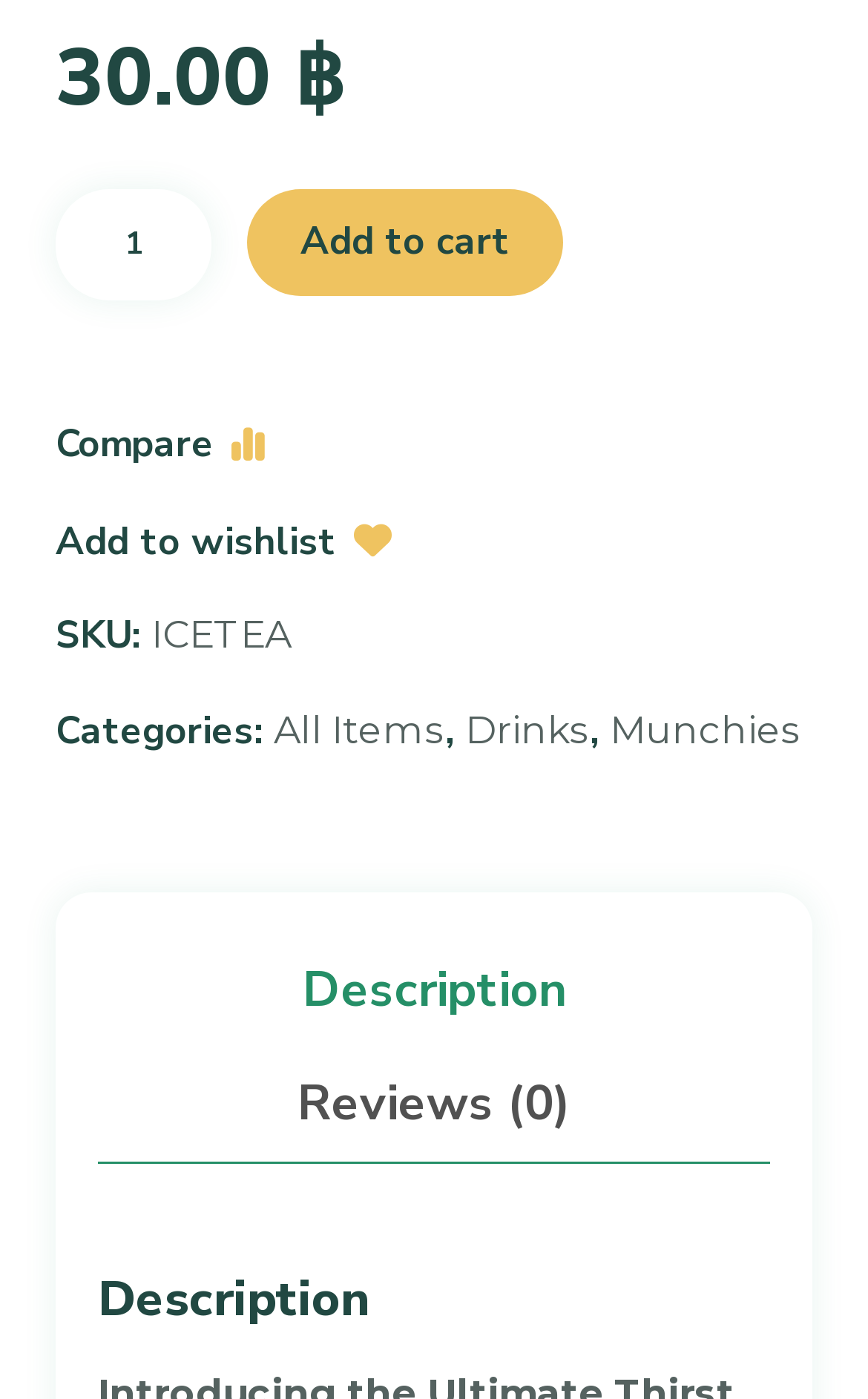What is the price of Lipton Iced Tea?
Answer the question with a single word or phrase derived from the image.

30.00 ฿